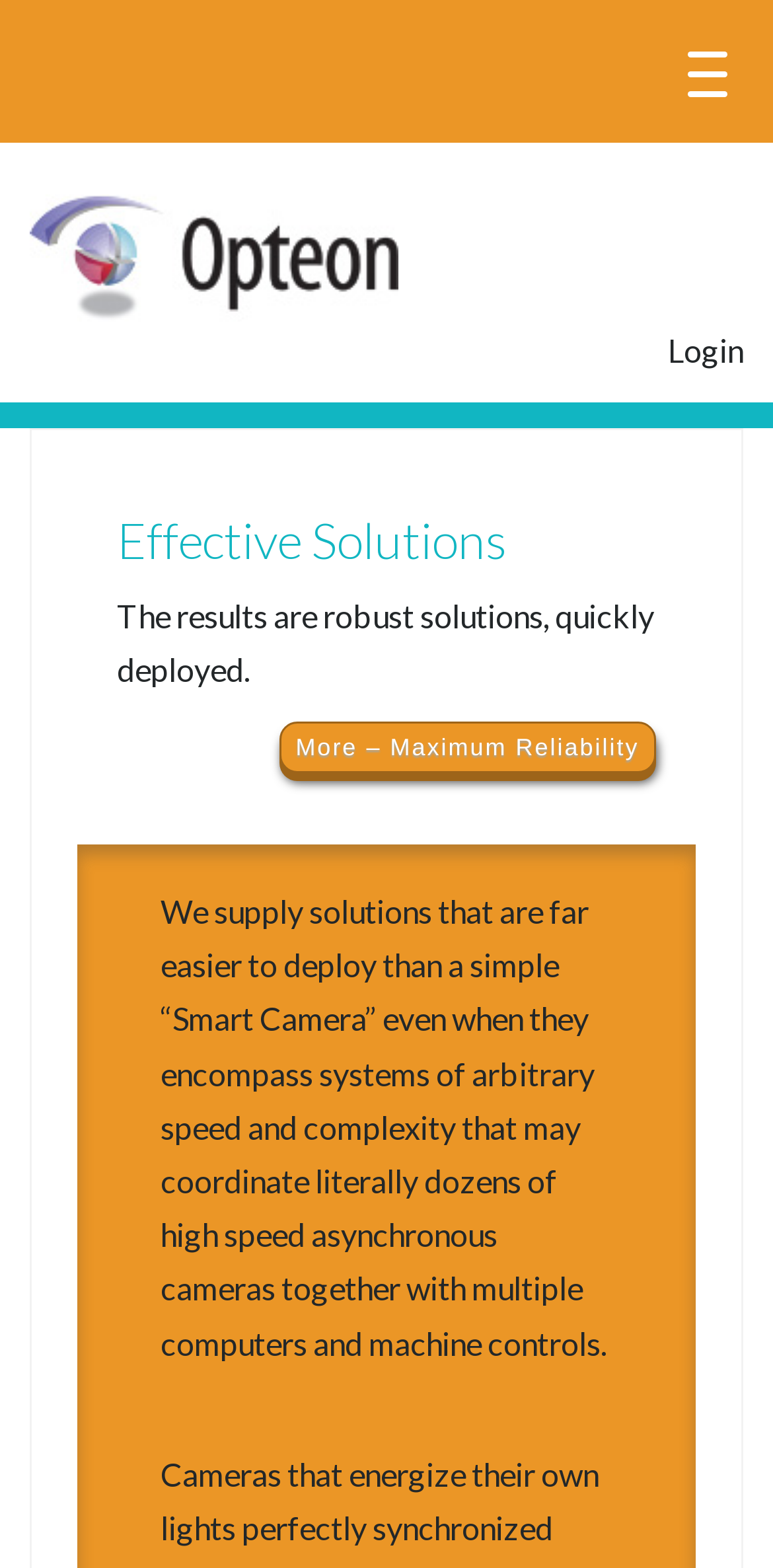Analyze and describe the webpage in a detailed narrative.

The webpage is titled "Effective Solutions :: Opteon" and has a prominent heading with the same title, located near the top center of the page. Below the heading, there is a brief description stating "The results are robust solutions, quickly deployed." 

To the right of the heading, there is a link "More – Maximum Reliability". 

A long paragraph of text is situated below the description, spanning across the middle section of the page. The text explains that the solutions provided are easy to deploy, even when they involve complex systems with multiple cameras, computers, and machine controls.

At the top right corner of the page, there are two buttons: a "Menu" button and a "Login" link. 

There is also an unidentified link at the top left corner of the page, with no accompanying text.